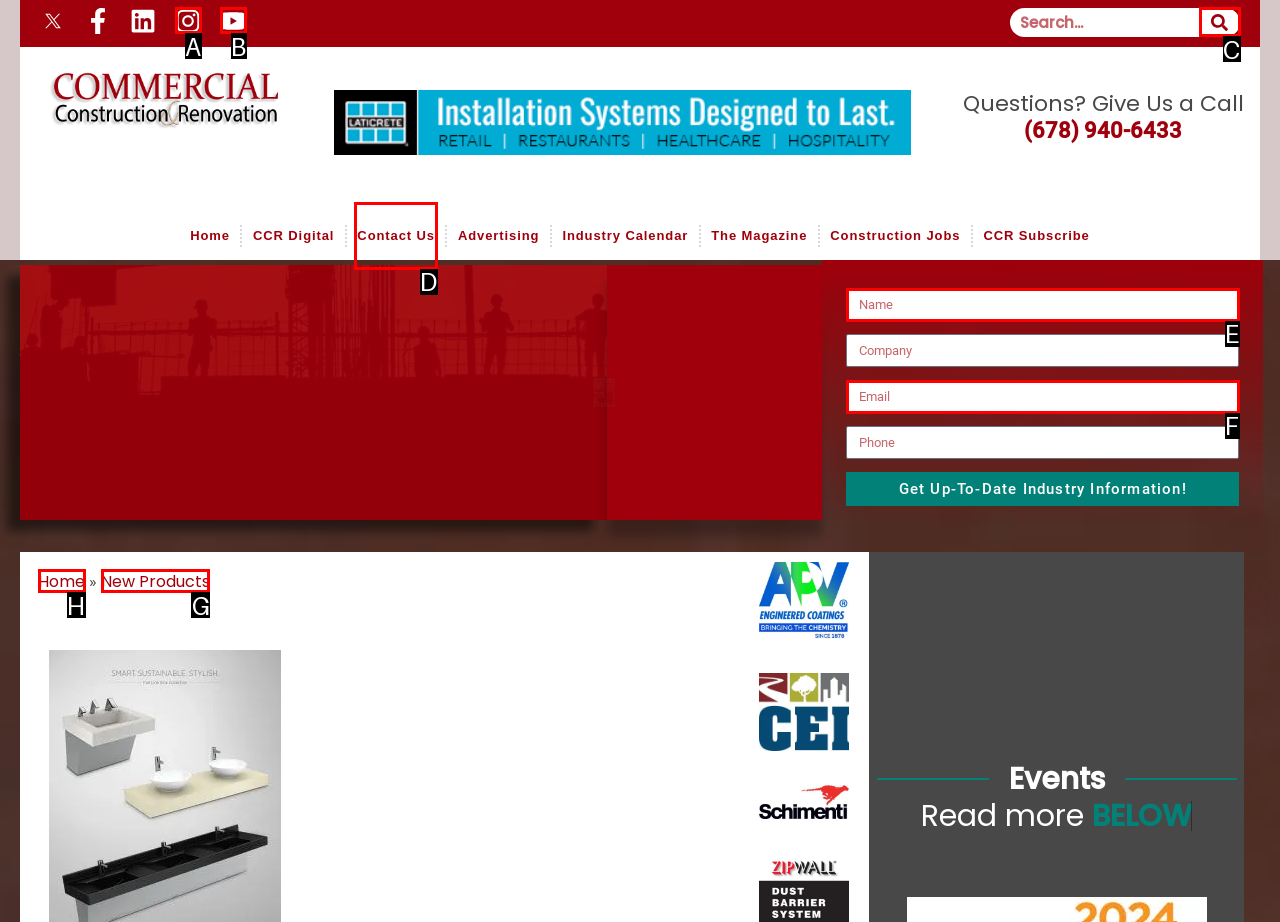Which option should be clicked to execute the task: Read more about new products?
Reply with the letter of the chosen option.

G